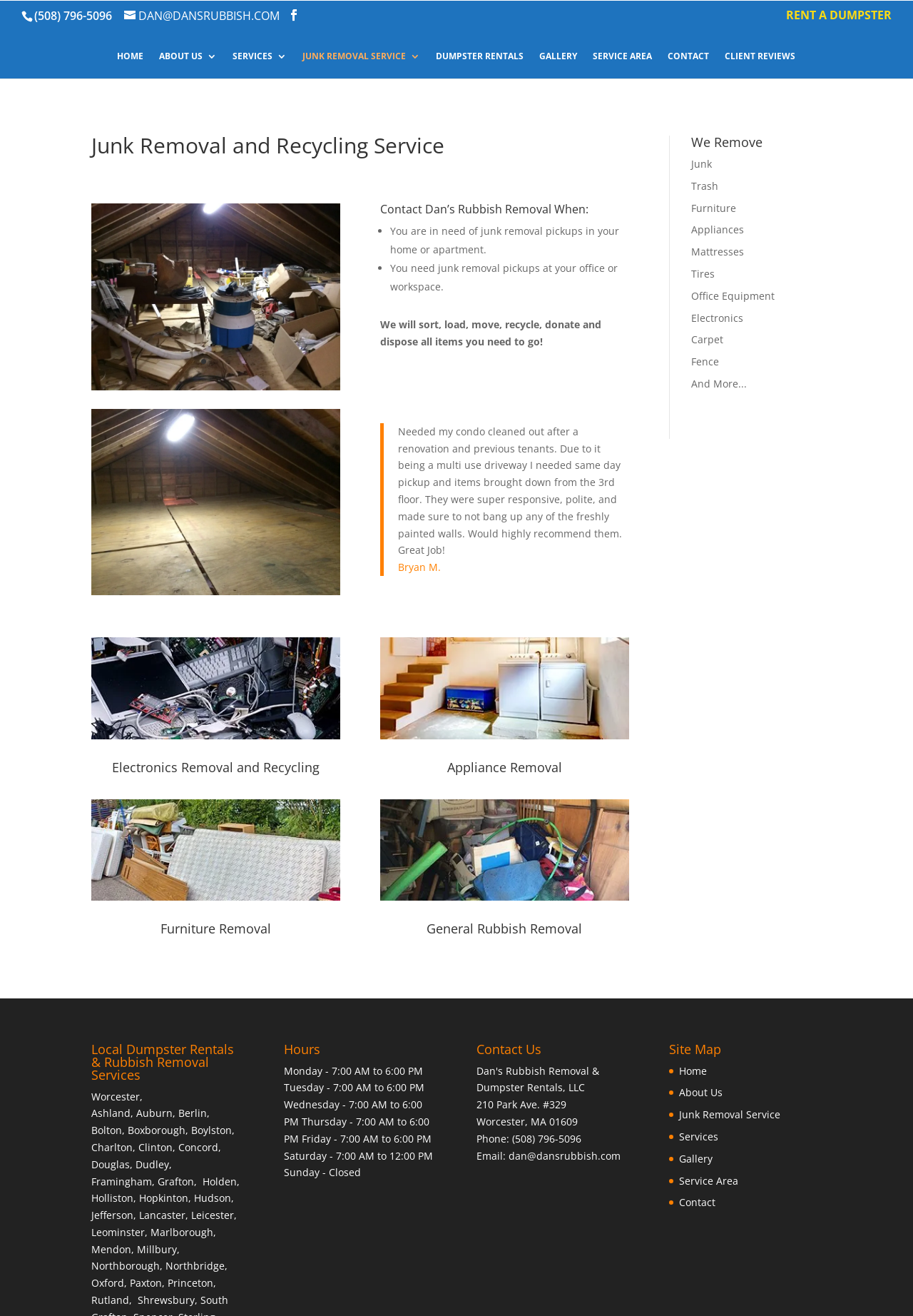Find the bounding box coordinates for the area you need to click to carry out the instruction: "Search for junk removal services". The coordinates should be four float numbers between 0 and 1, indicated as [left, top, right, bottom].

[0.053, 0.022, 0.953, 0.023]